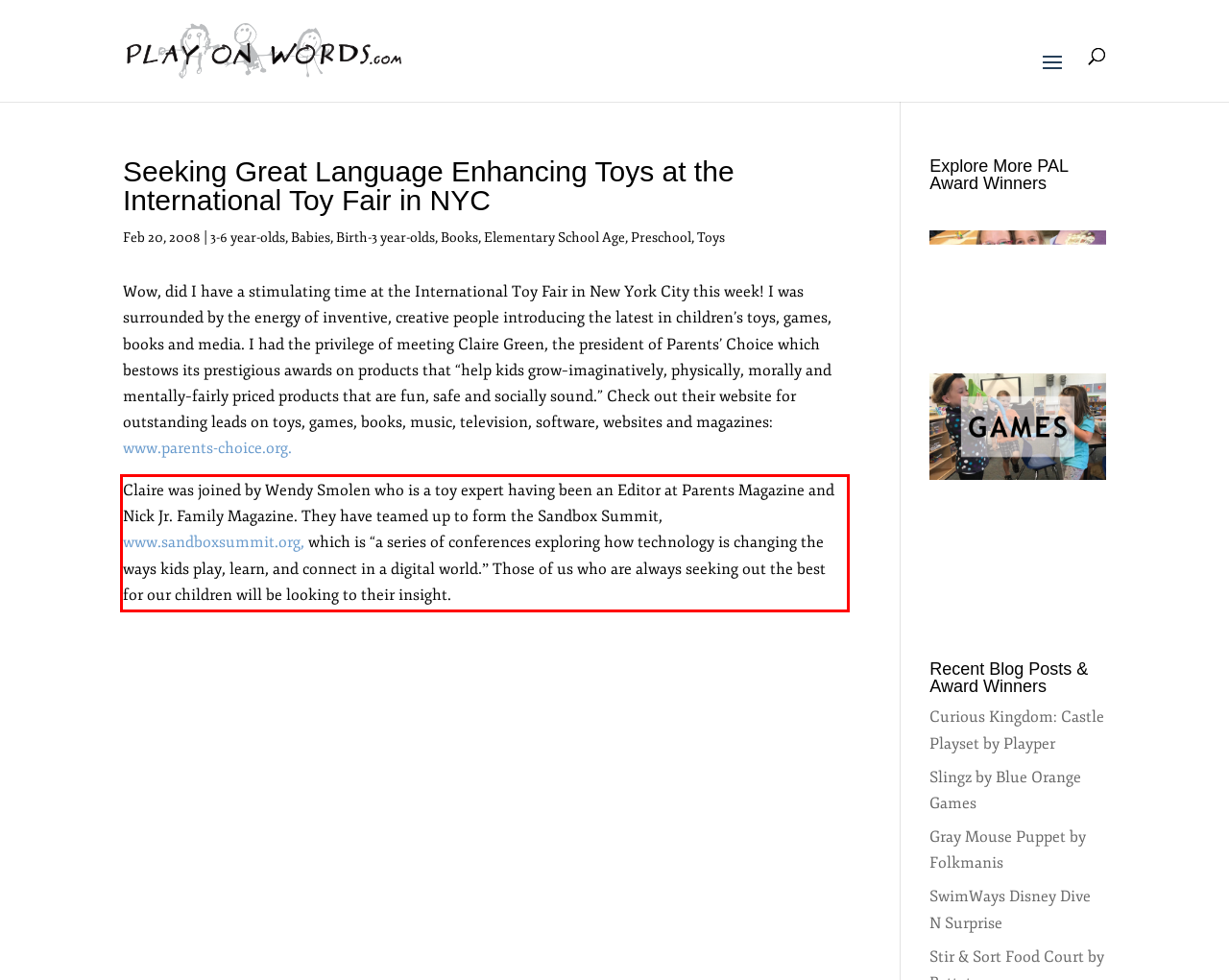Perform OCR on the text inside the red-bordered box in the provided screenshot and output the content.

Claire was joined by Wendy Smolen who is a toy expert having been an Editor at Parents Magazine and Nick Jr. Family Magazine. They have teamed up to form the Sandbox Summit, www.sandboxsummit.org, which is “a series of conferences exploring how technology is changing the ways kids play, learn, and connect in a digital world.” Those of us who are always seeking out the best for our children will be looking to their insight.